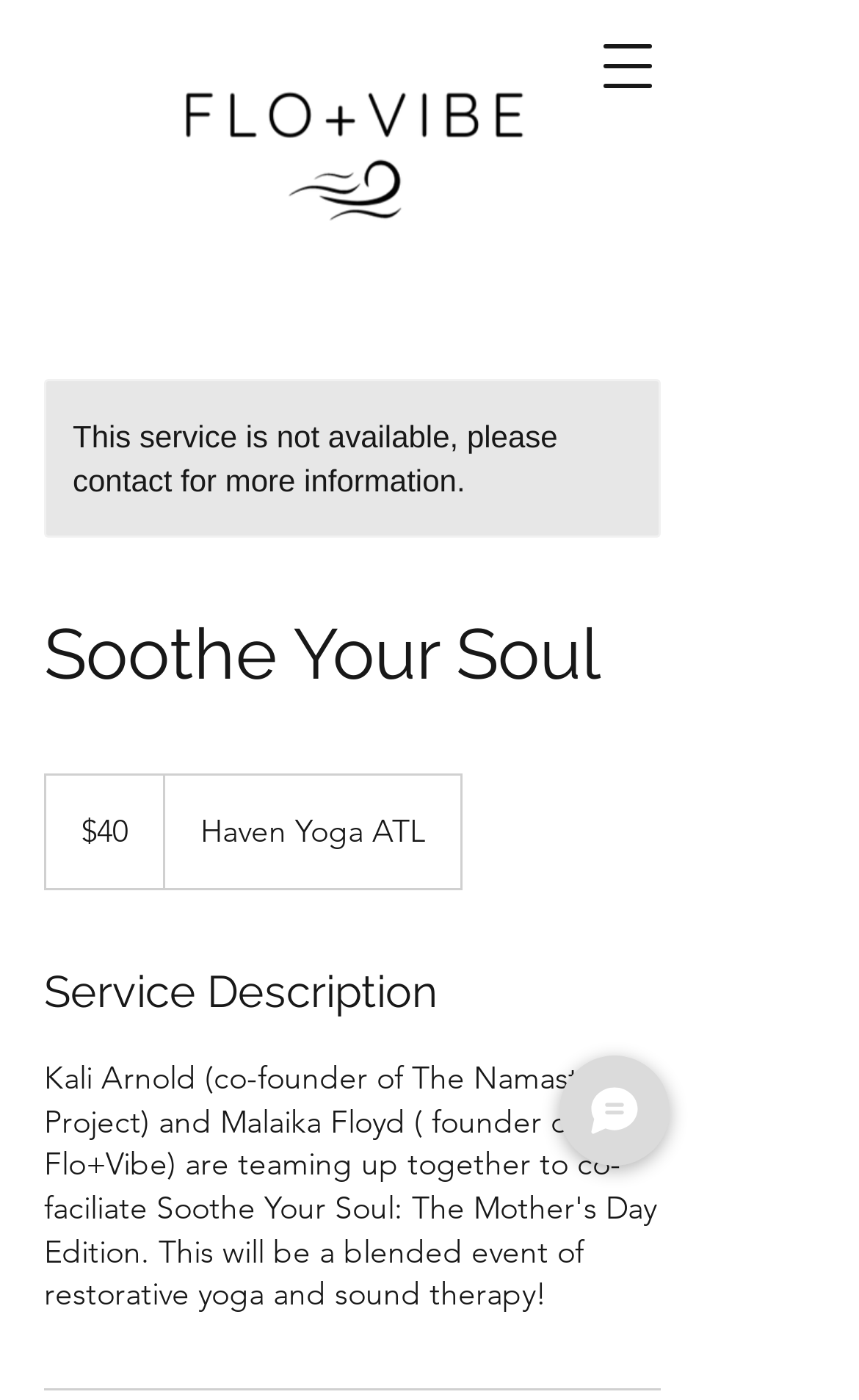Answer succinctly with a single word or phrase:
What is the purpose of the button at the top right?

Open navigation menu